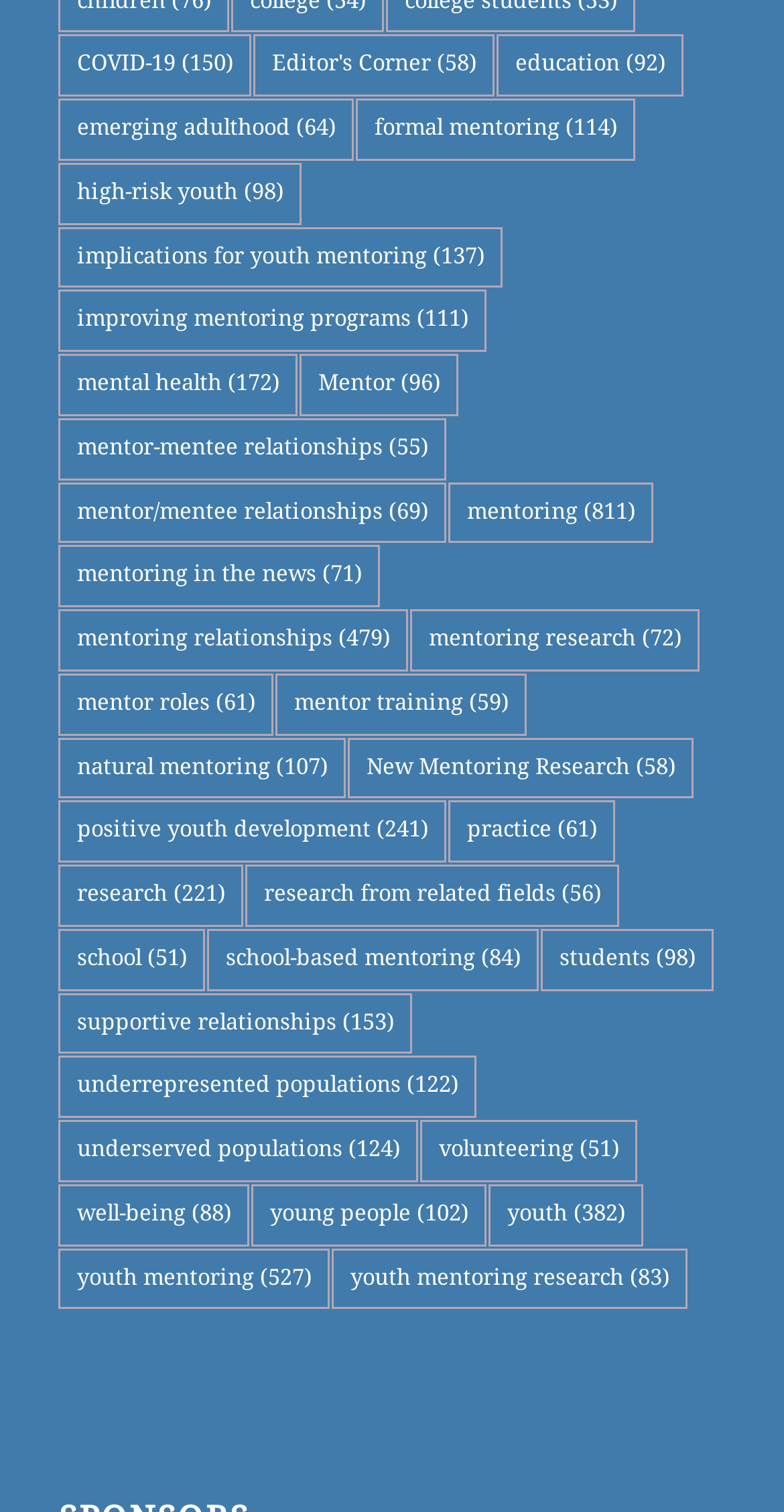Provide a brief response to the question below using a single word or phrase: 
What is the topic with the fewest items?

51